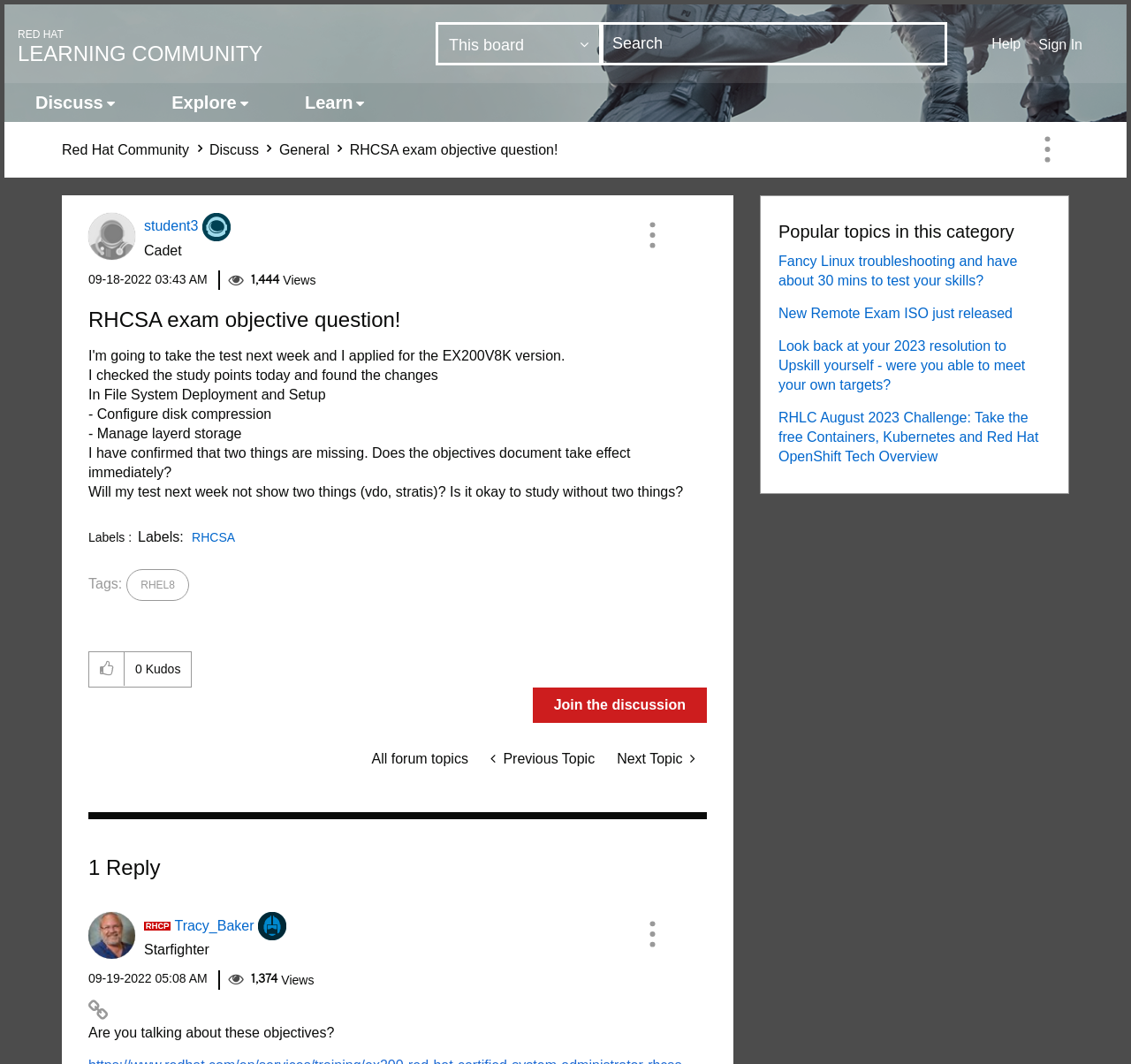What is the label below the post content?
Answer with a single word or phrase by referring to the visual content.

Labels